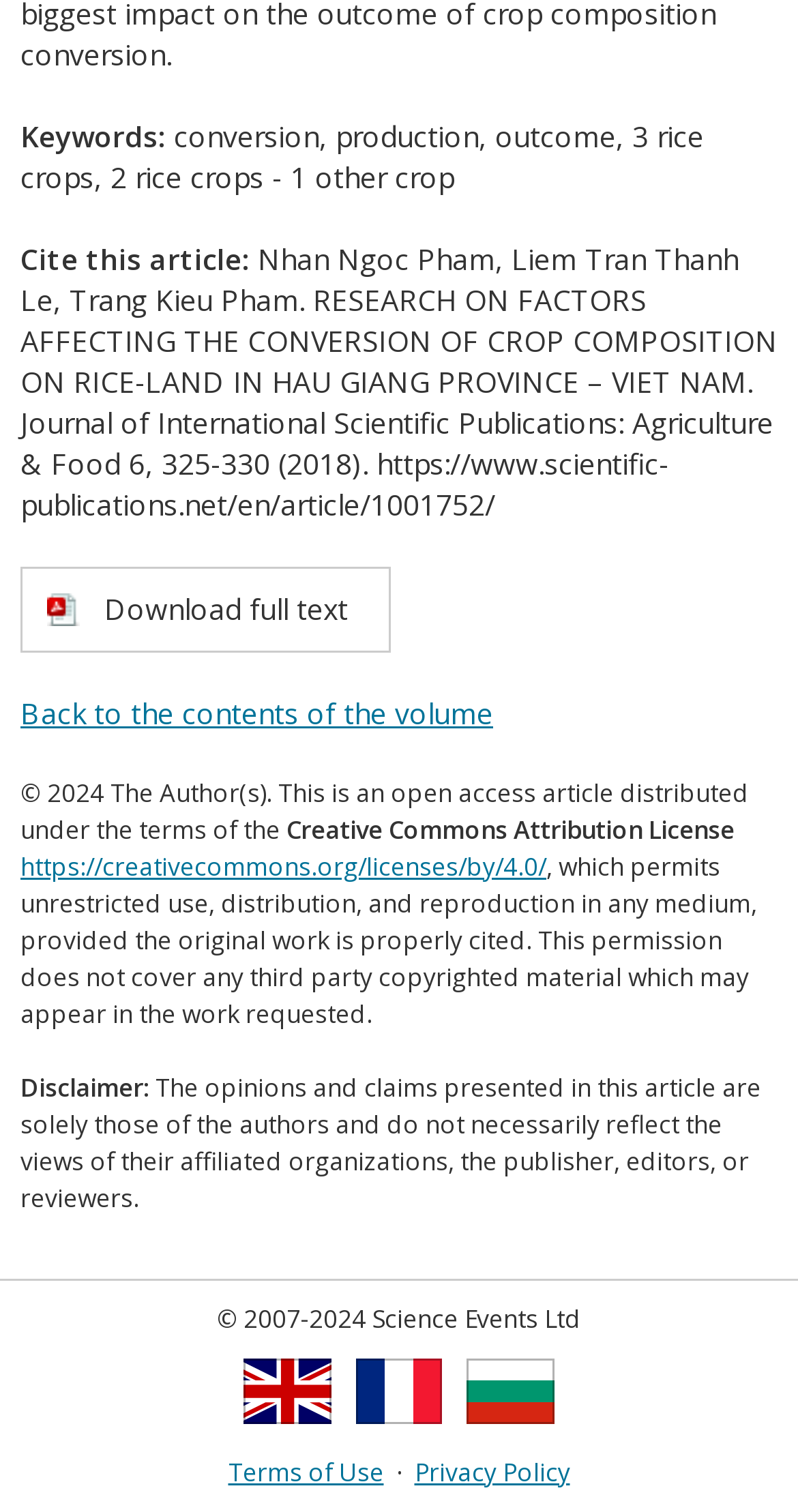Could you indicate the bounding box coordinates of the region to click in order to complete this instruction: "Visit the Creative Commons Attribution License page".

[0.026, 0.561, 0.685, 0.584]